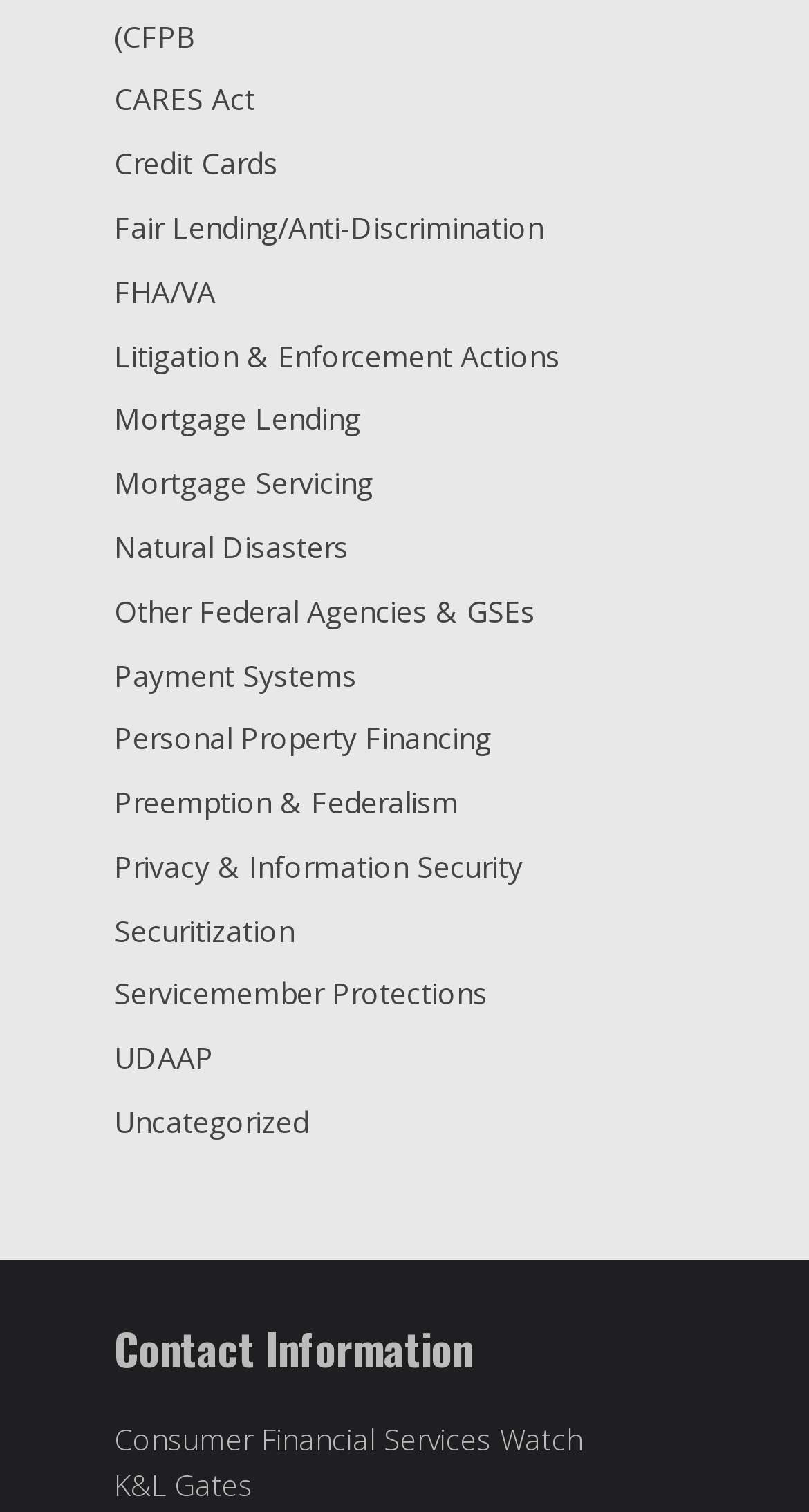Predict the bounding box of the UI element based on the description: "Servicemember Protections". The coordinates should be four float numbers between 0 and 1, formatted as [left, top, right, bottom].

[0.141, 0.63, 0.603, 0.657]